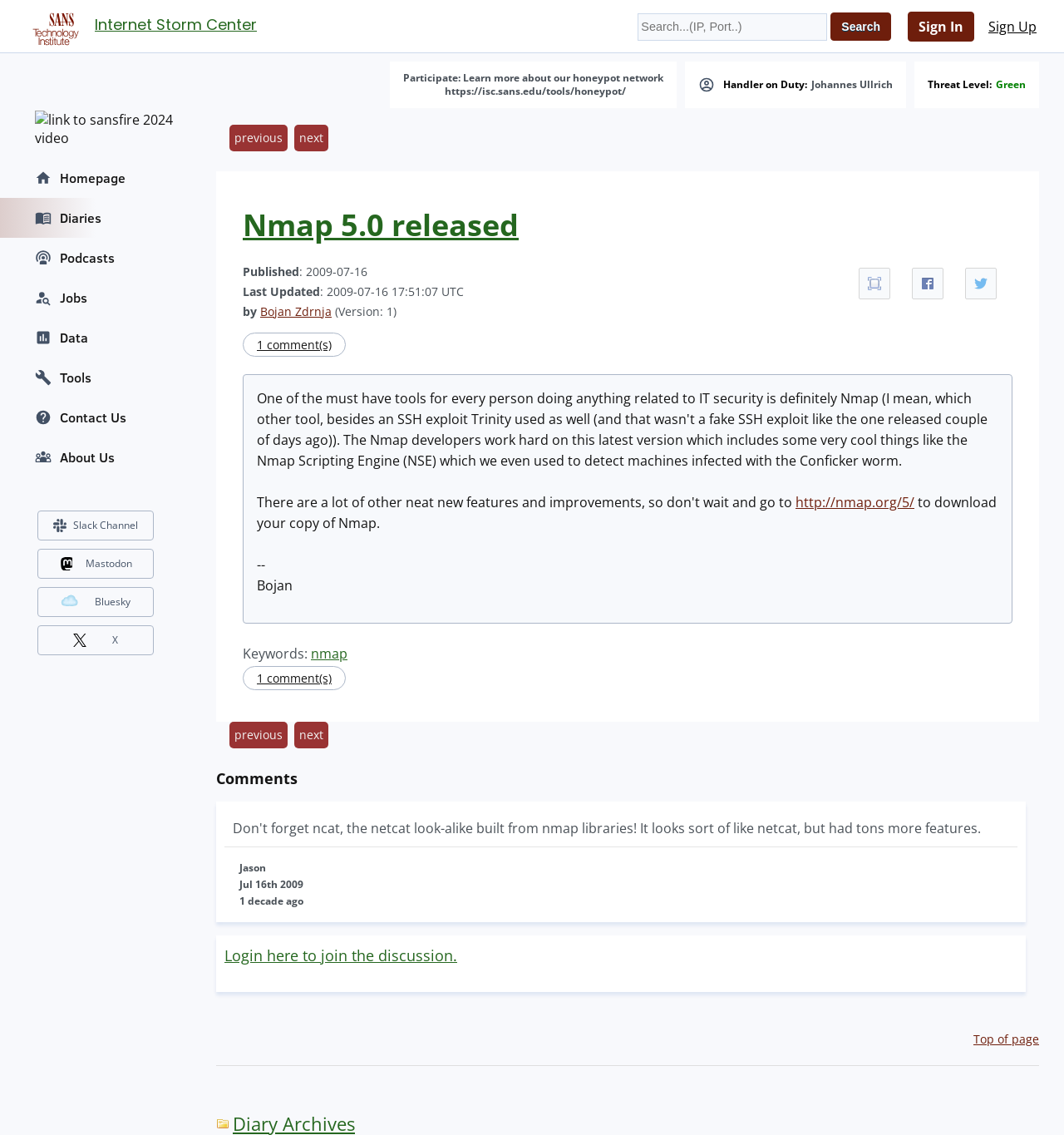What is the current threat level?
Using the image as a reference, answer the question with a short word or phrase.

Green